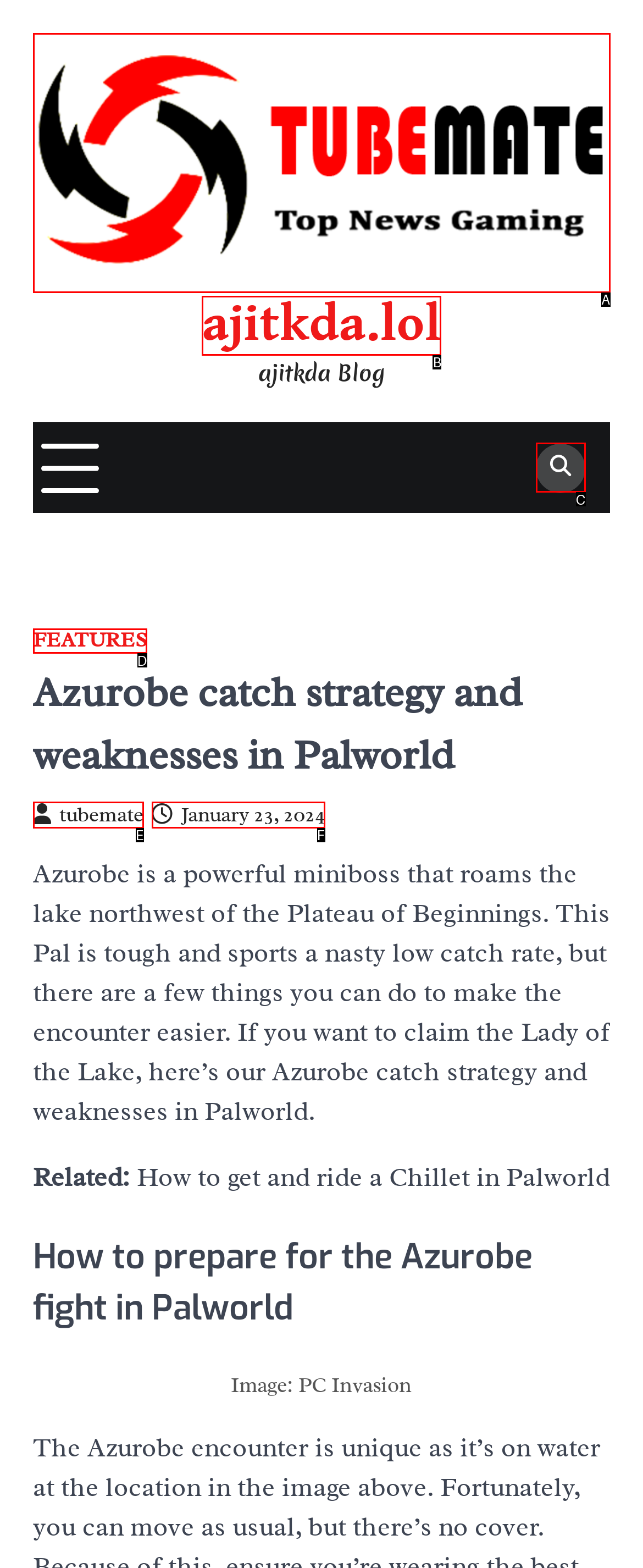Choose the HTML element that aligns with the description: January 23, 2024. Indicate your choice by stating the letter.

F